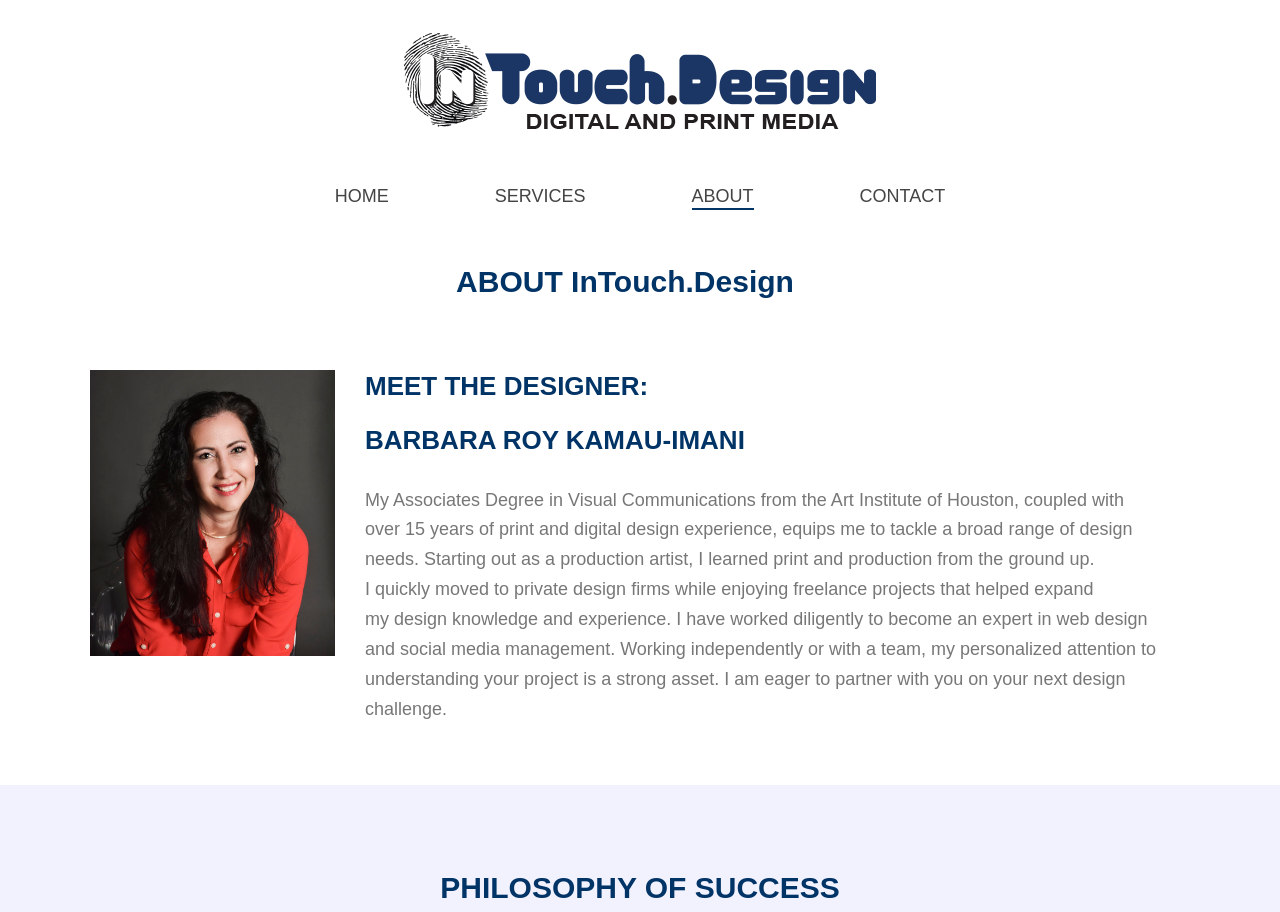Give a short answer using one word or phrase for the question:
How many years of design experience does the designer have?

over 15 years